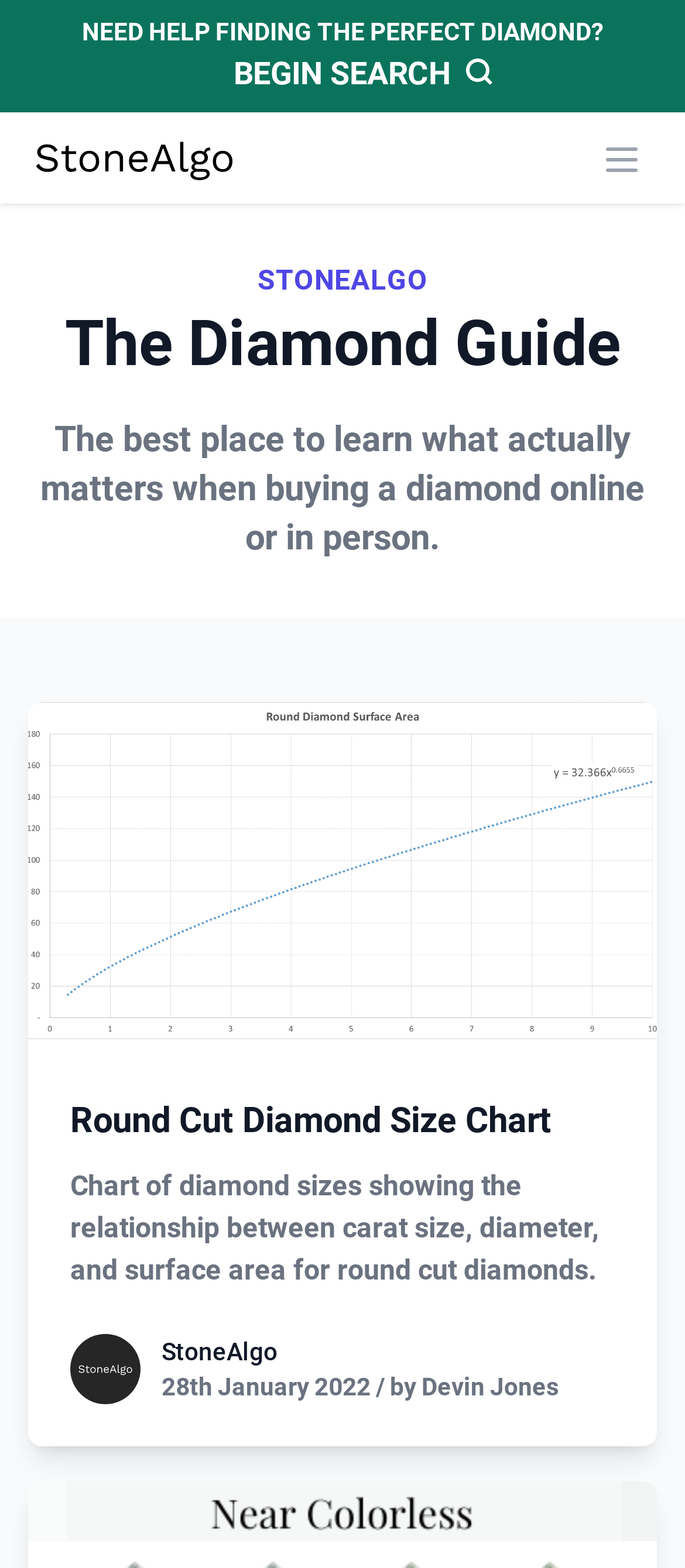Locate the bounding box coordinates of the clickable region to complete the following instruction: "Open the 'Round Cut Diamond Size Chart'."

[0.041, 0.448, 0.959, 0.663]